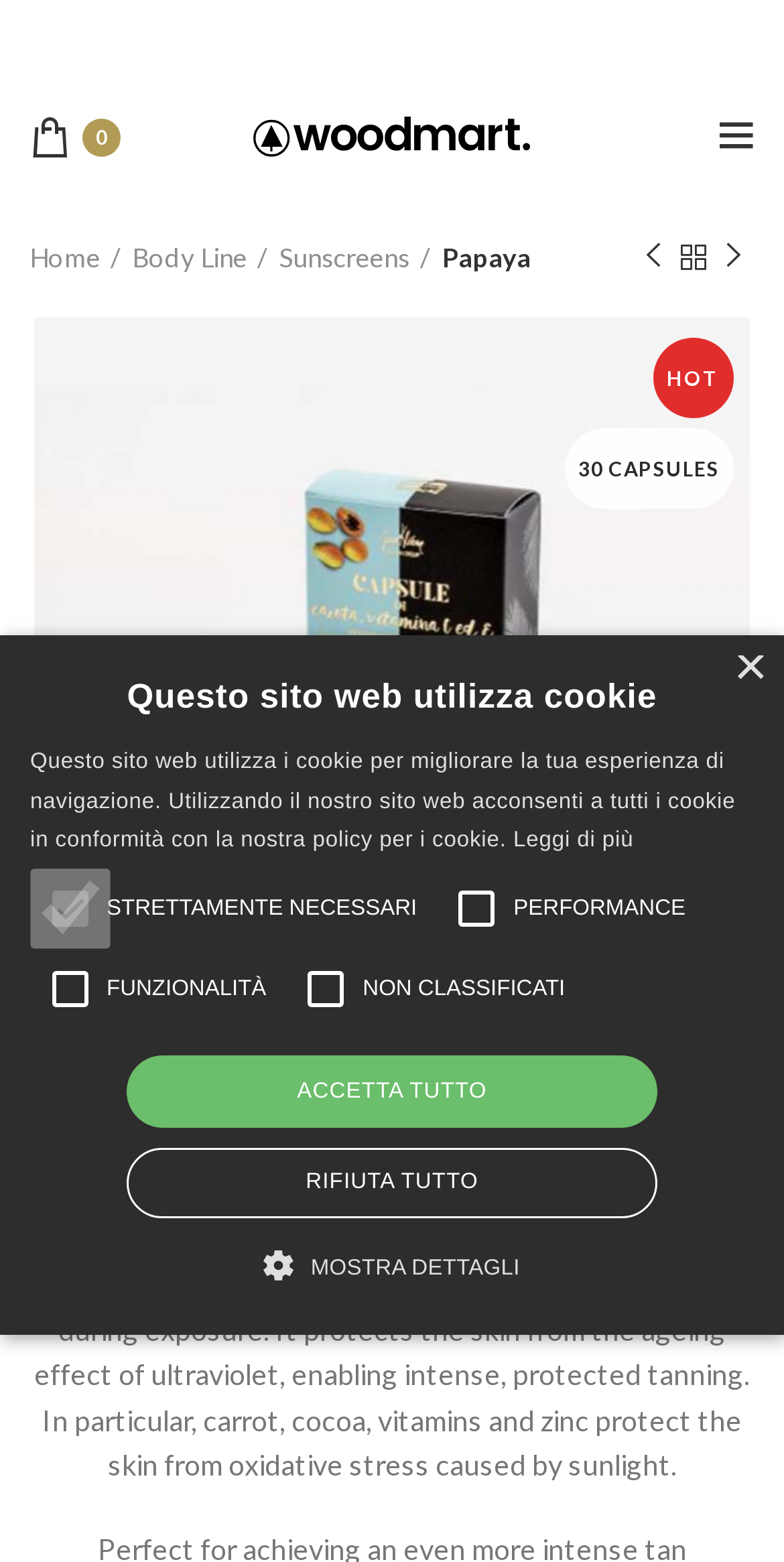Please determine the bounding box coordinates for the UI element described here. Use the format (top-left x, top-left y, bottom-right x, bottom-right y) with values bounded between 0 and 1: Papaya

[0.564, 0.153, 0.677, 0.176]